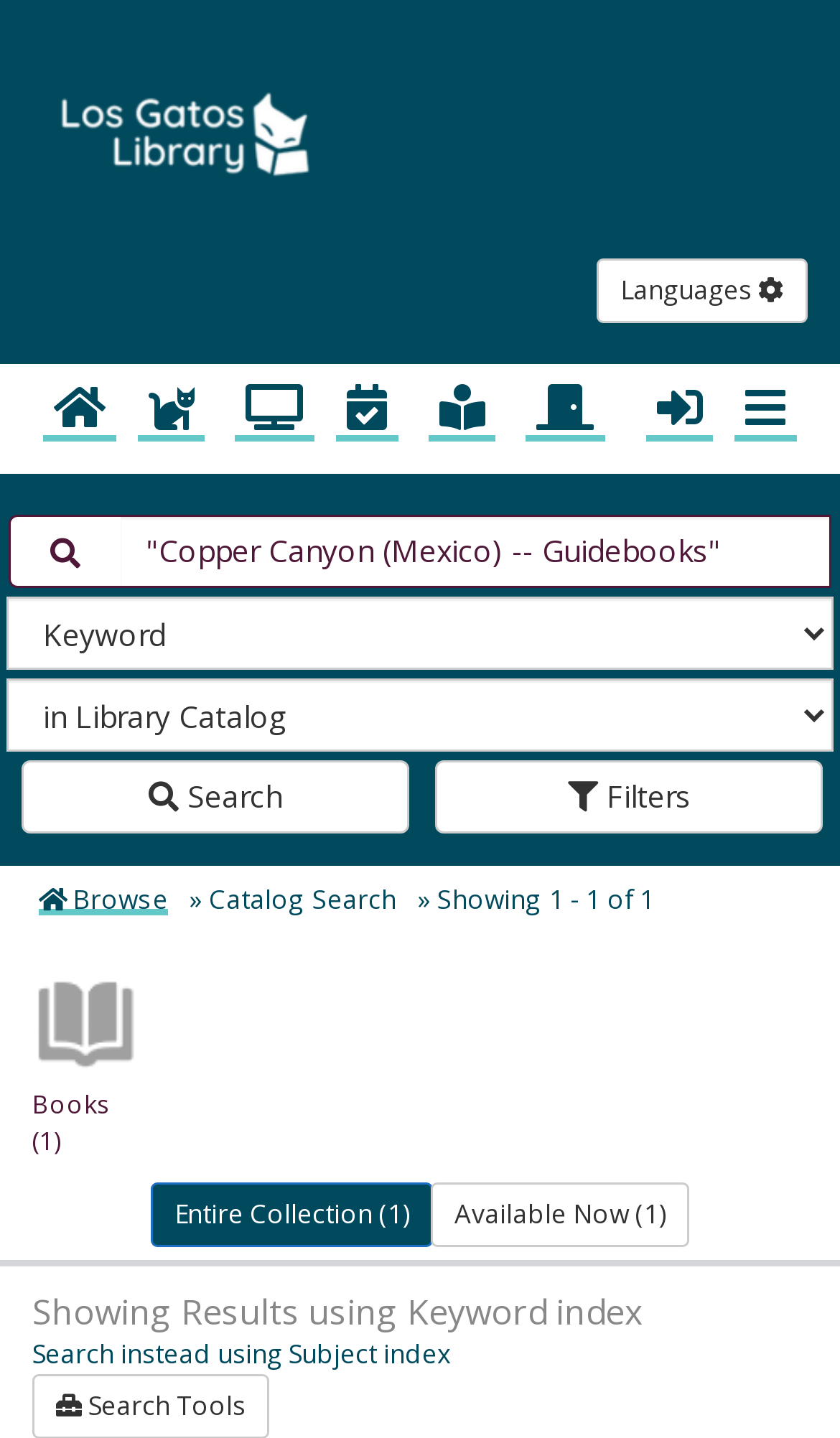What is the current search index?
Based on the visual, give a brief answer using one word or a short phrase.

Keyword